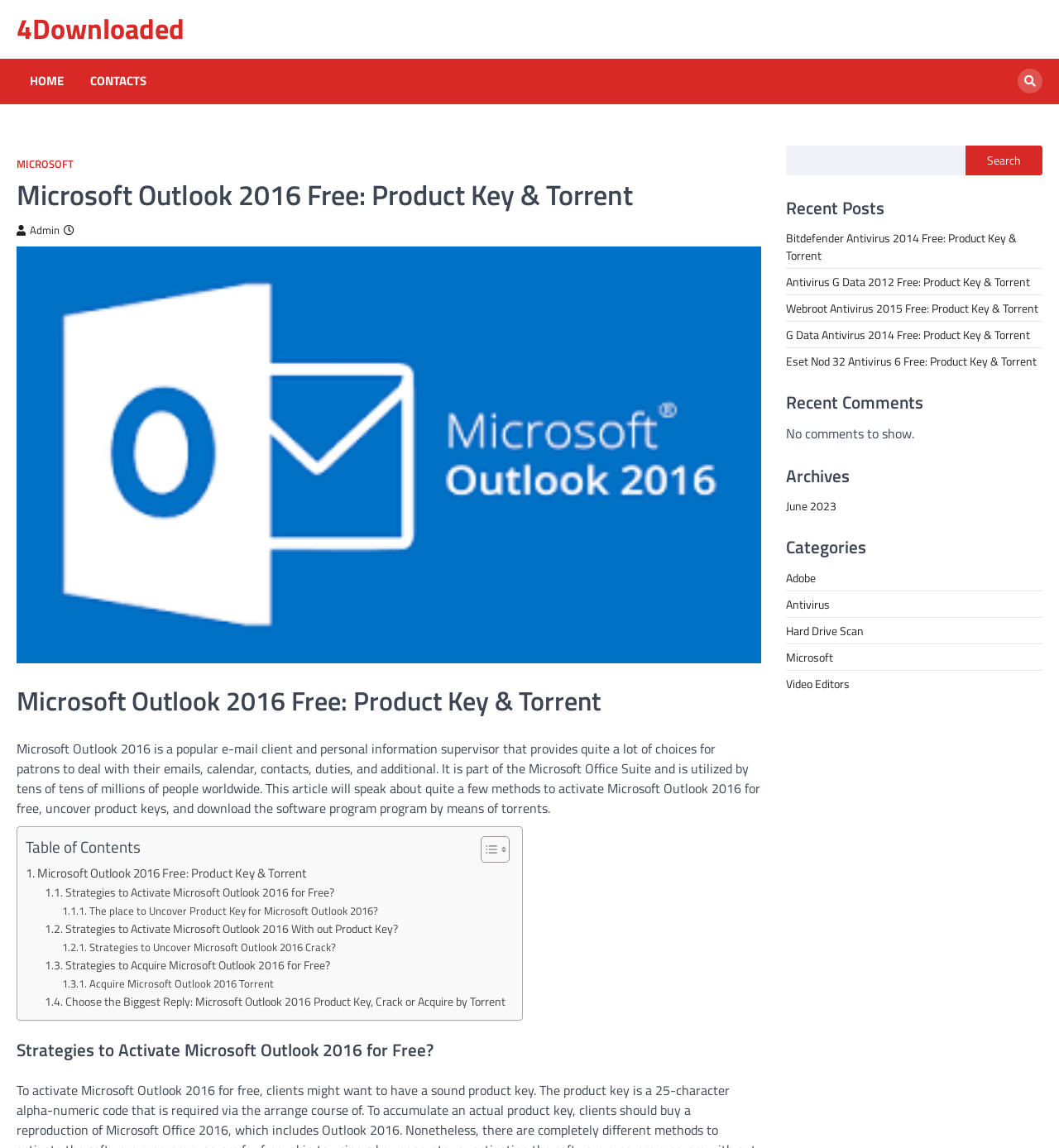Using the webpage screenshot, locate the HTML element that fits the following description and provide its bounding box: "Home".

[0.022, 0.063, 0.066, 0.079]